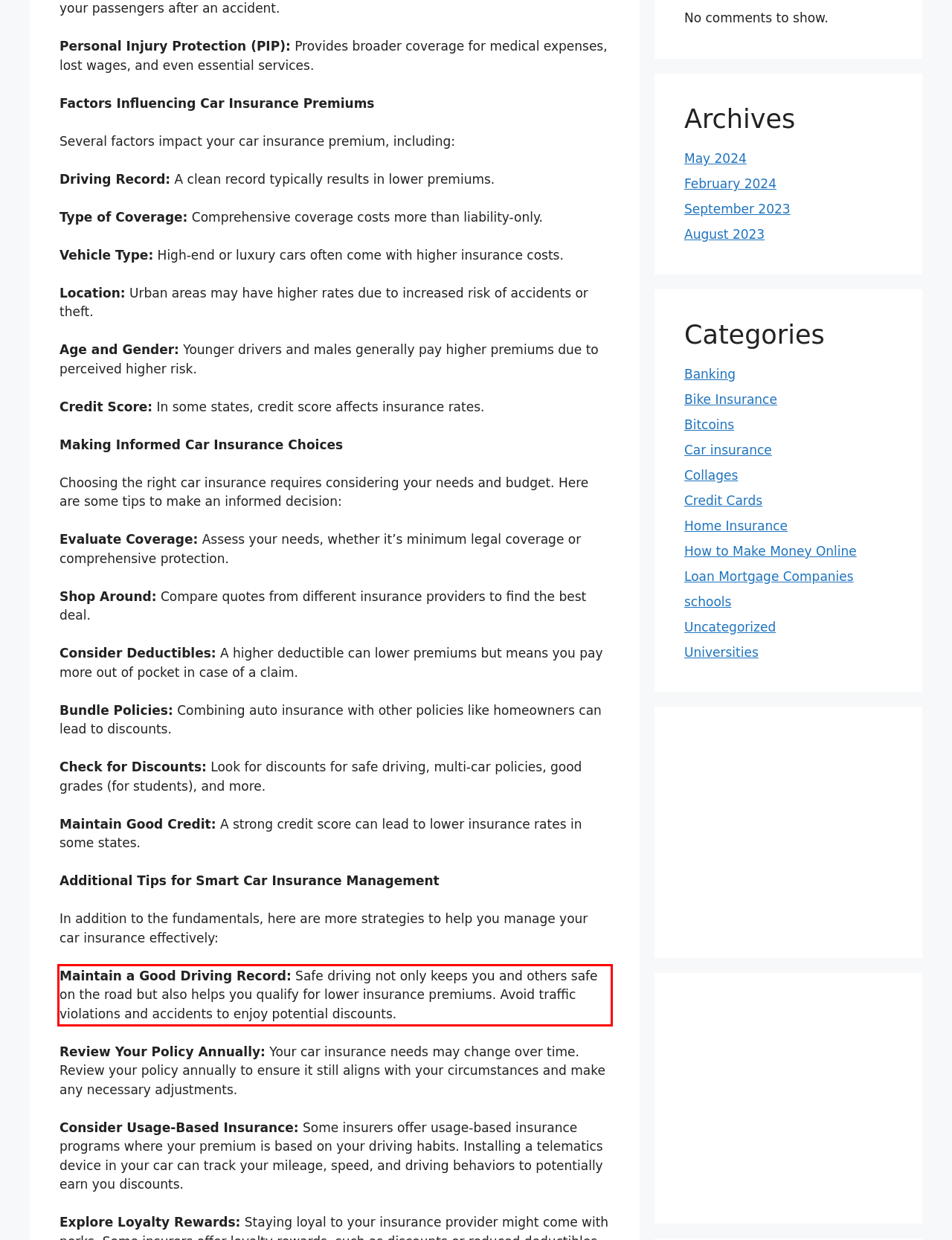Given the screenshot of the webpage, identify the red bounding box, and recognize the text content inside that red bounding box.

Maintain a Good Driving Record: Safe driving not only keeps you and others safe on the road but also helps you qualify for lower insurance premiums. Avoid traffic violations and accidents to enjoy potential discounts.